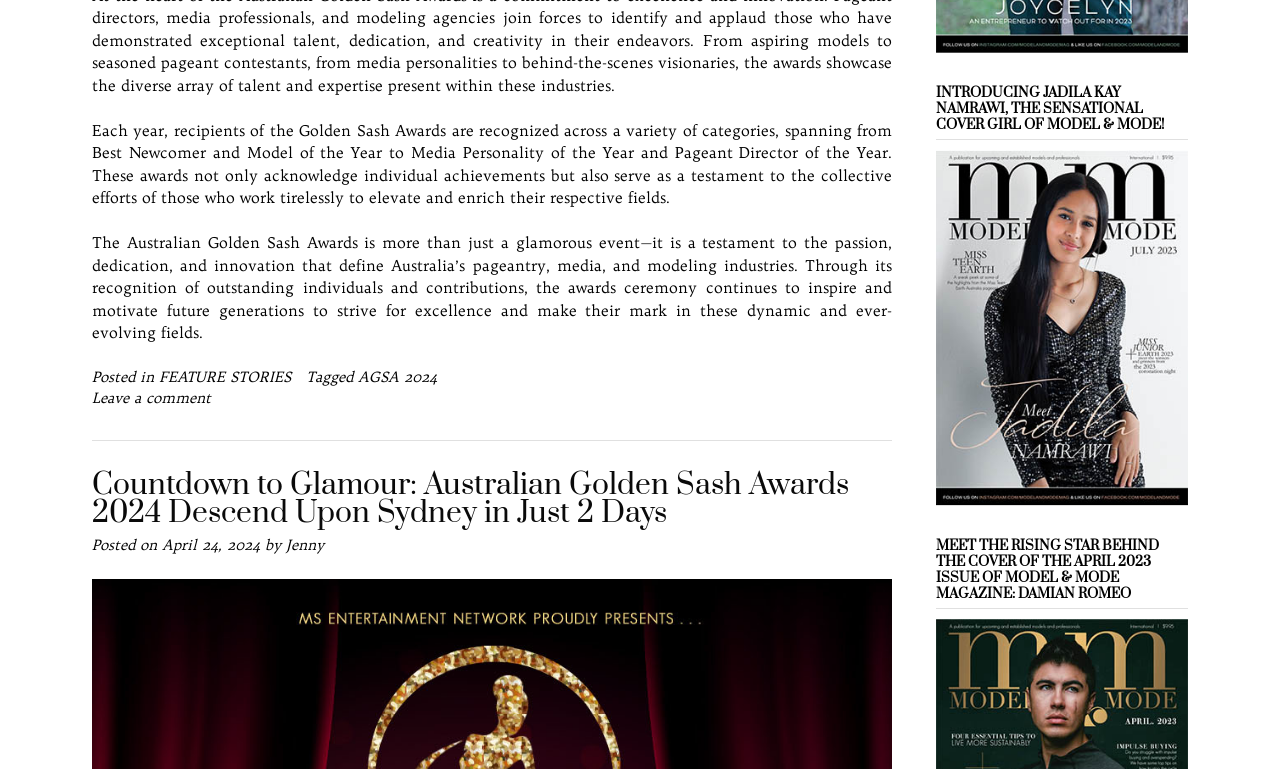Examine the screenshot and answer the question in as much detail as possible: What is the category of the award mentioned in the footer?

The category of the award mentioned in the footer can be found in the links at the bottom of the webpage, which include 'FEATURE STORIES' and 'AGSA 2024'.